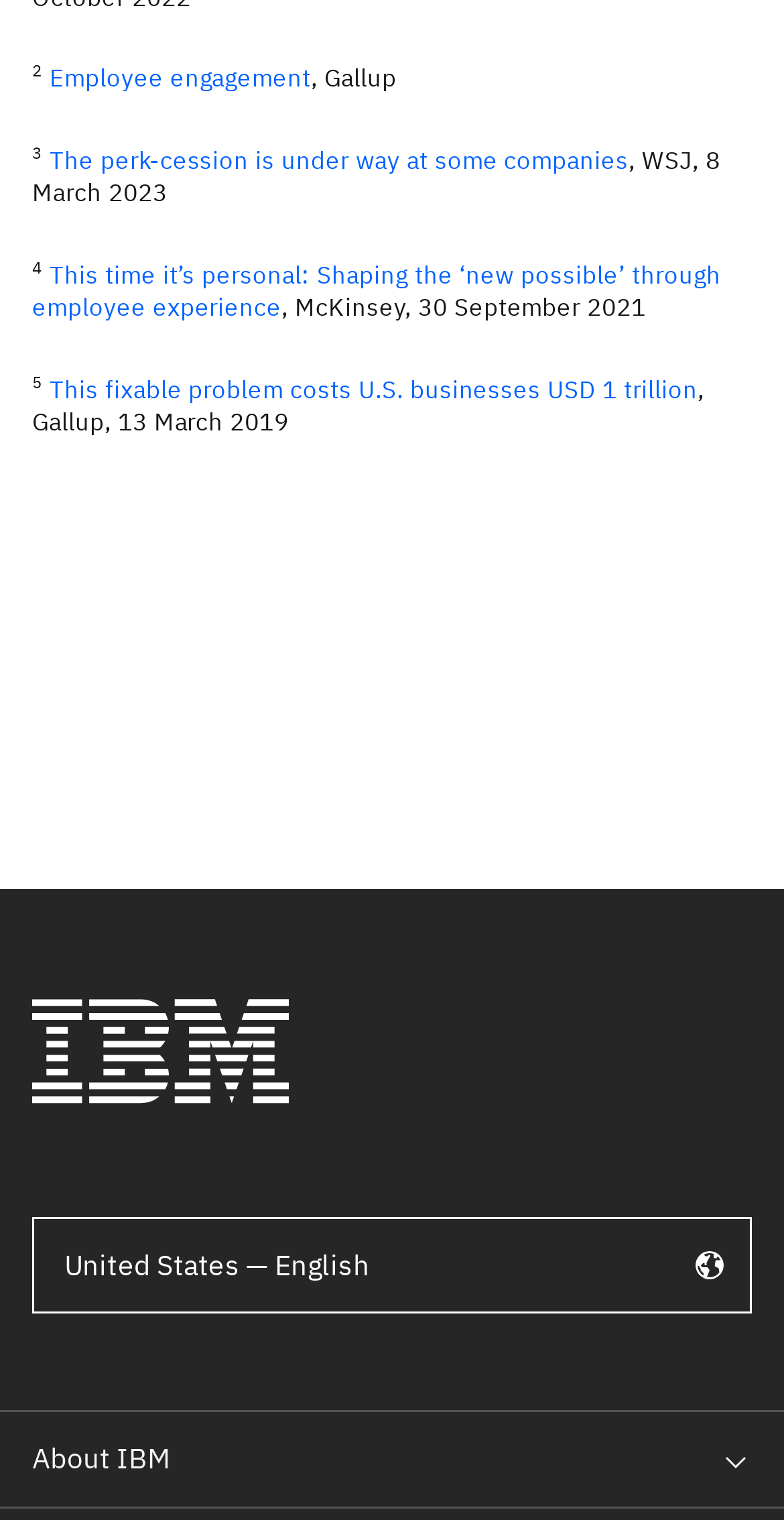Using the description: "About IBM", identify the bounding box of the corresponding UI element in the screenshot.

[0.0, 0.928, 1.0, 0.992]